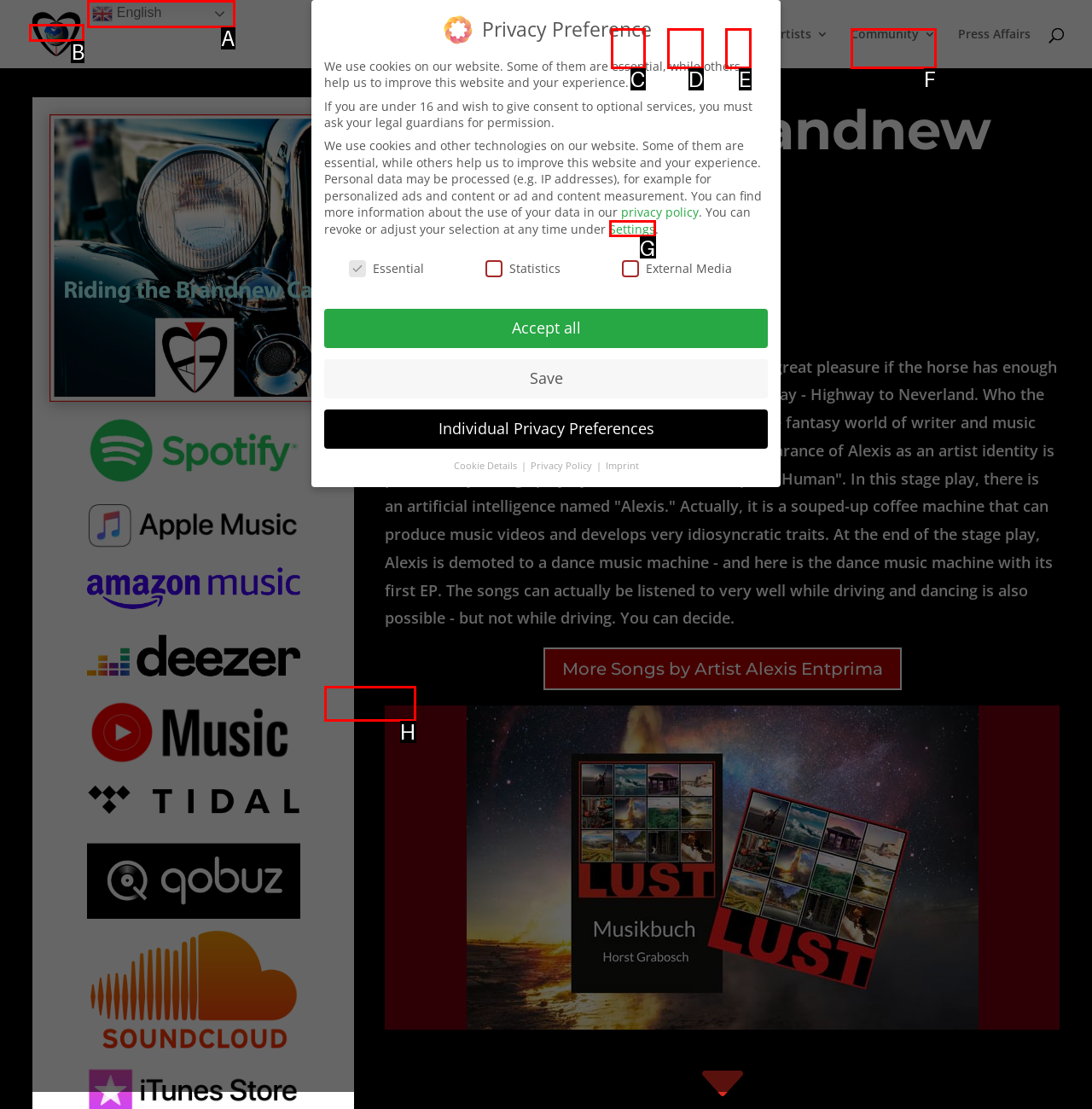Which lettered option should I select to achieve the task: Click on the 'Entprima Publishing' link according to the highlighted elements in the screenshot?

B